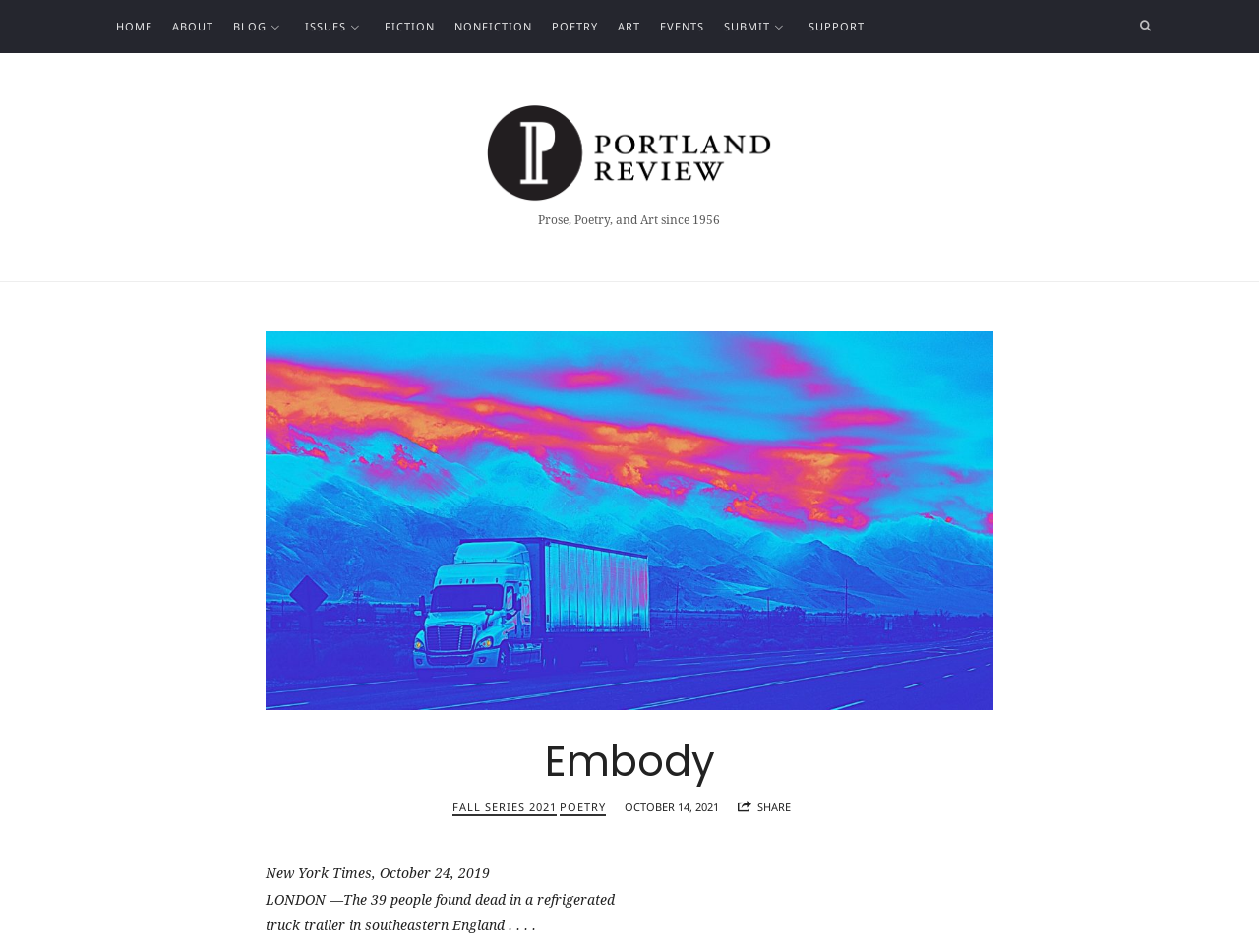What is the name of the series mentioned on the webpage?
Please use the visual content to give a single word or phrase answer.

FALL SERIES 2021